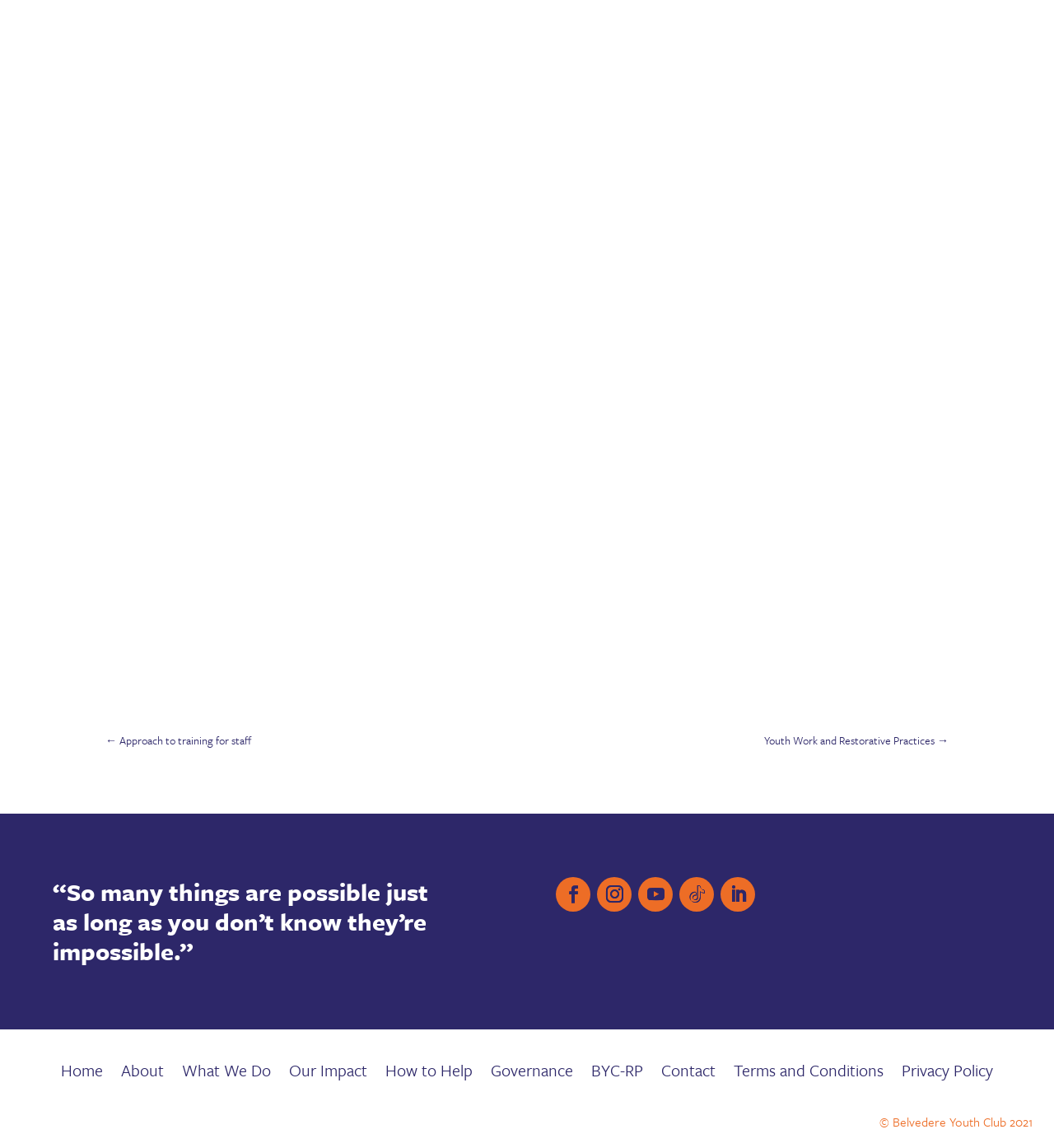What is the direction of the arrow in the link '← Approach to training for staff'?
Please analyze the image and answer the question with as much detail as possible.

I looked at the link element with ID 219, which has the OCR text '← Approach to training for staff'. The arrow symbol '←' indicates a direction, and in this case, it points to the left.